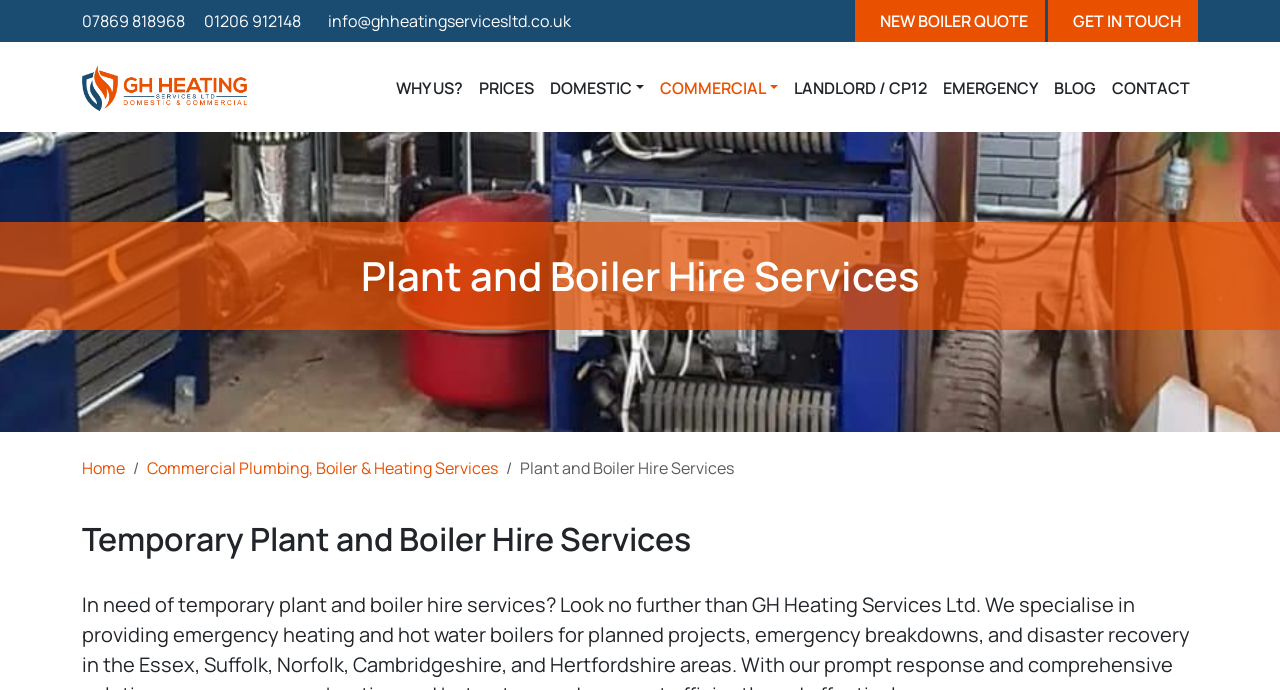Provide an in-depth description of the elements and layout of the webpage.

The webpage is about GH Heating Services Ltd, a company providing emergency heating and hot water solutions with temporary plant and boiler hire services. 

At the top left corner, there is a mobile phone icon with a phone number "07869 818968" next to it. To its right, there is a phone icon with another phone number "01206 912148". Further to the right, there is an email icon with the company's email address "info@ghheatingservicesltd.co.uk". 

Next to the email icon, there are social media links to Instagram and Facebook. Below these icons, there are two prominent buttons: "NEW BOILER QUOTE" and "GET IN TOUCH". 

The primary navigation menu is located below these buttons, featuring the company's logo on the left. The logo is accompanied by a list of links, including "WHY US?", "PRICES", "DOMESTIC", "COMMERCIAL", "LANDLORD / CP12", "EMERGENCY", "BLOG", and "CONTACT". 

The main heading "Plant and Boiler Hire Services" is centered on the page, followed by a breadcrumb navigation menu below it. The breadcrumb menu shows the current page's location, with links to "Home" and "Commercial Plumbing, Boiler & Heating Services". 

Finally, there is a subheading "Temporary Plant and Boiler Hire Services" at the bottom of the page.